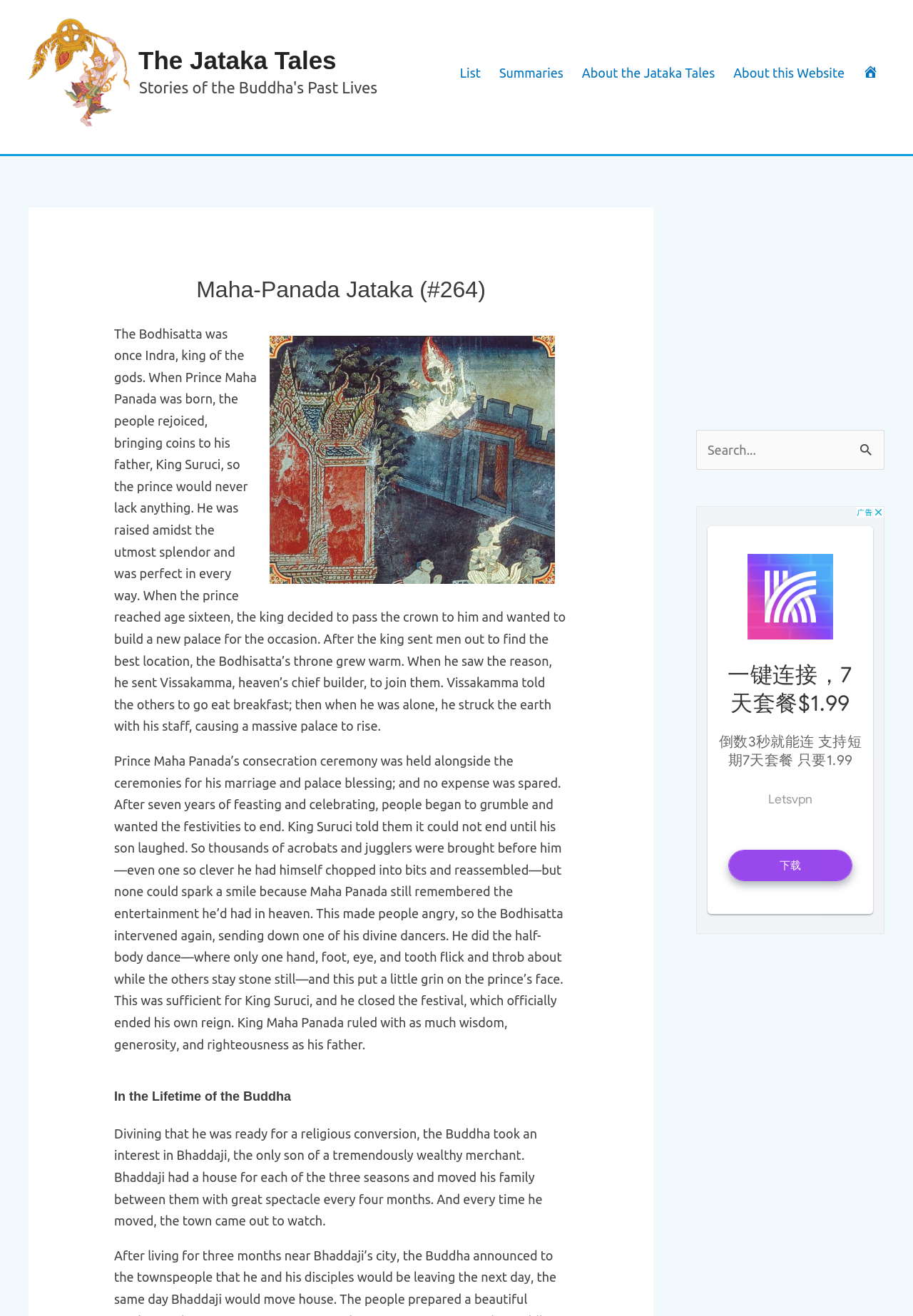What was the reason for the people's grumble?
Please answer the question with as much detail and depth as you can.

The people grumbled because the festivities for Prince Maha Panada's consecration ceremony, marriage, and palace blessing did not end. This is mentioned in the StaticText element with ID 109, which describes the events that took place during the prince's life.